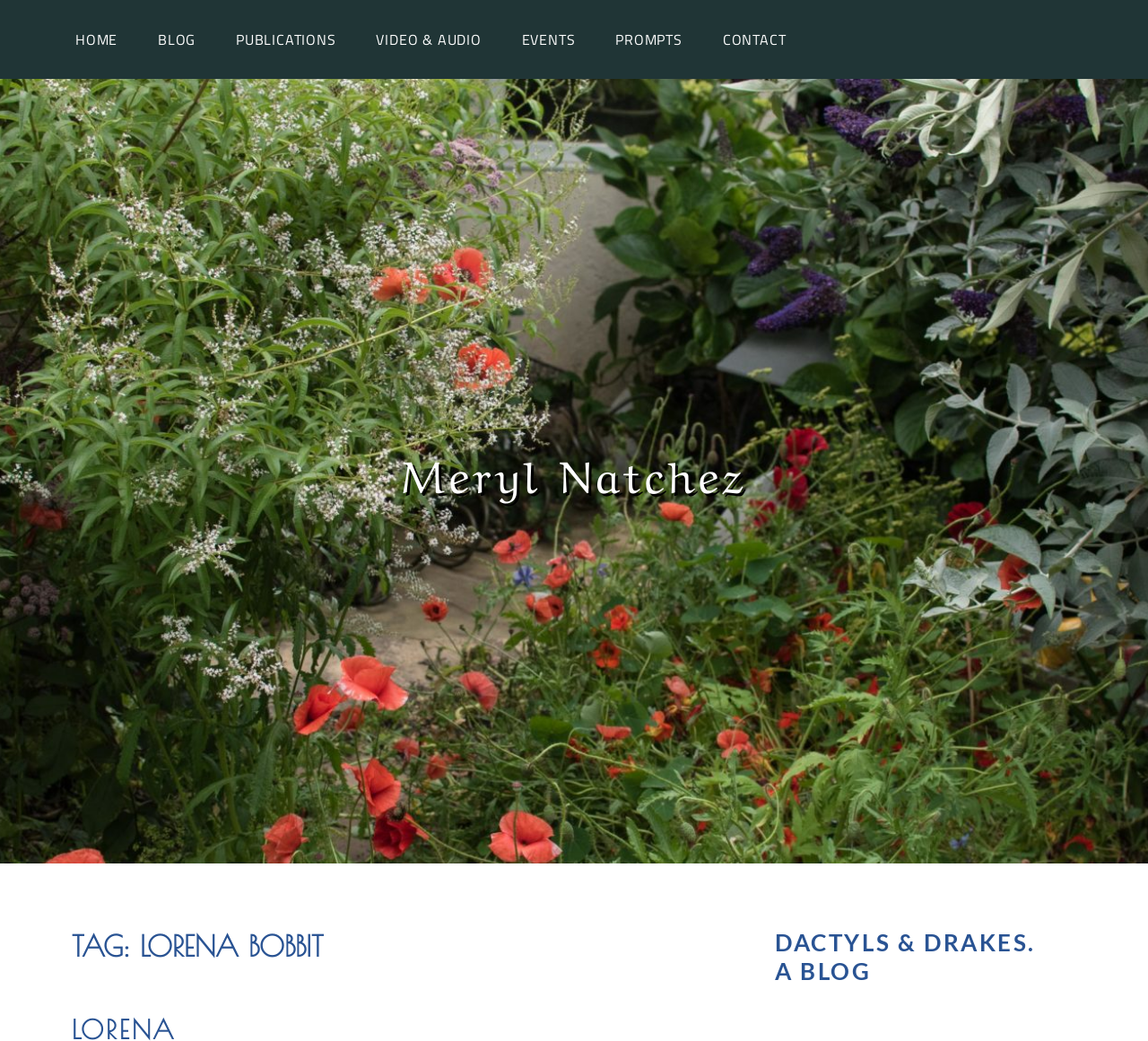Please locate the bounding box coordinates of the element that needs to be clicked to achieve the following instruction: "contact Meryl Natchez". The coordinates should be four float numbers between 0 and 1, i.e., [left, top, right, bottom].

[0.614, 0.014, 0.7, 0.062]